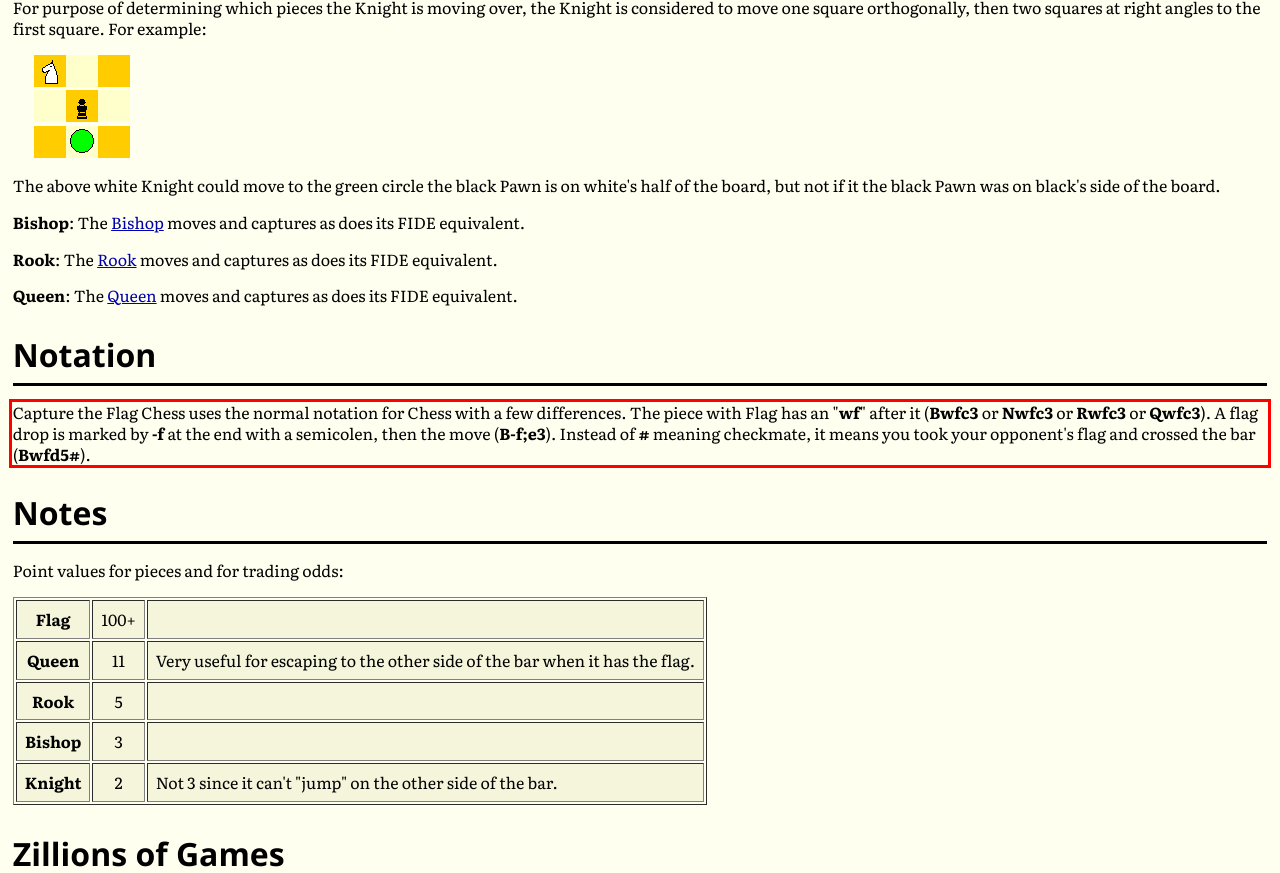Please perform OCR on the UI element surrounded by the red bounding box in the given webpage screenshot and extract its text content.

Capture the Flag Chess uses the normal notation for Chess with a few differences. The piece with Flag has an "wf" after it (Bwfc3 or Nwfc3 or Rwfc3 or Qwfc3). A flag drop is marked by -f at the end with a semicolen, then the move (B-f;e3). Instead of # meaning checkmate, it means you took your opponent's flag and crossed the bar (Bwfd5#).